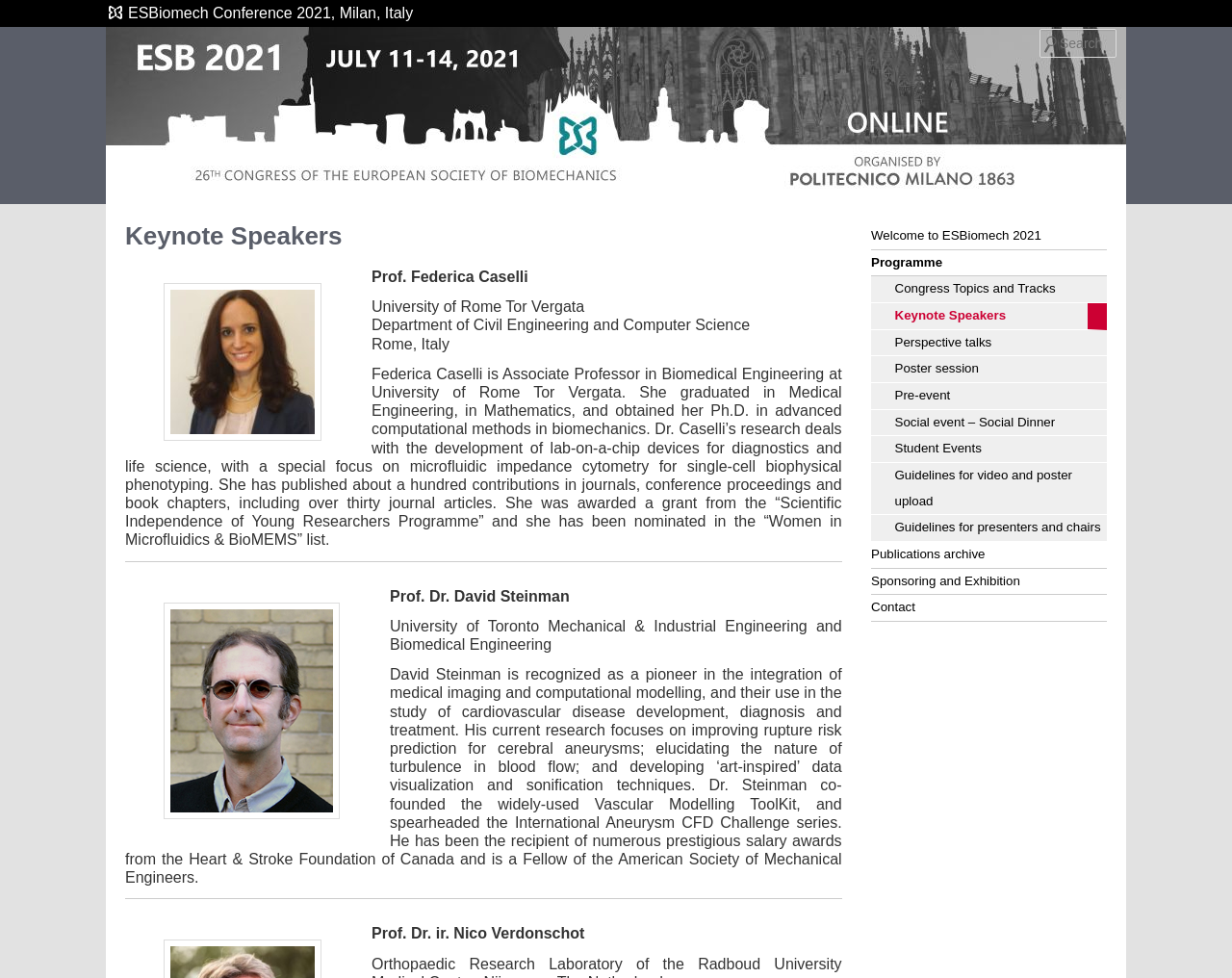Extract the bounding box coordinates of the UI element described: "Sponsoring and Exhibition". Provide the coordinates in the format [left, top, right, bottom] with values ranging from 0 to 1.

[0.707, 0.581, 0.898, 0.608]